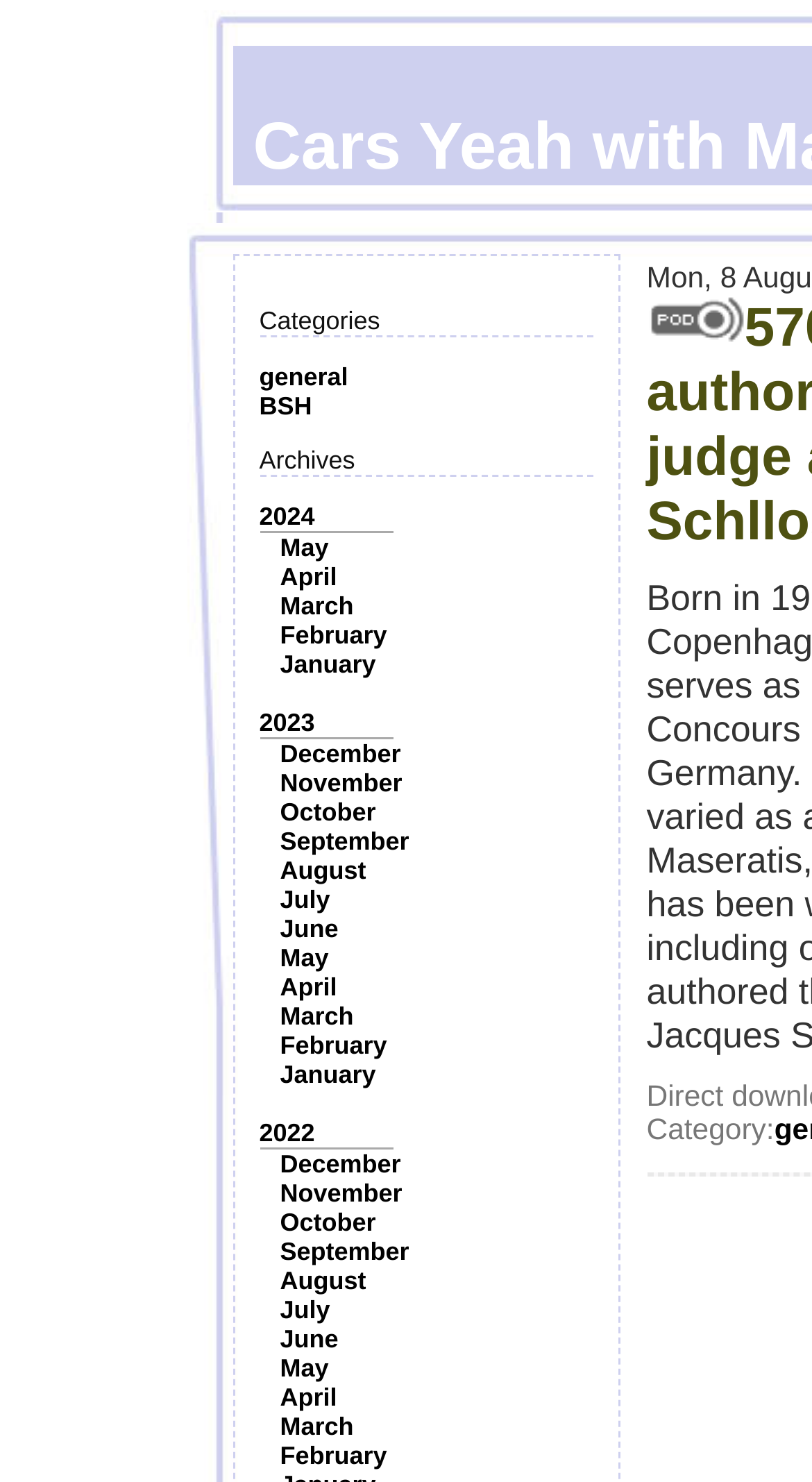How many archives are there?
Please look at the screenshot and answer in one word or a short phrase.

3